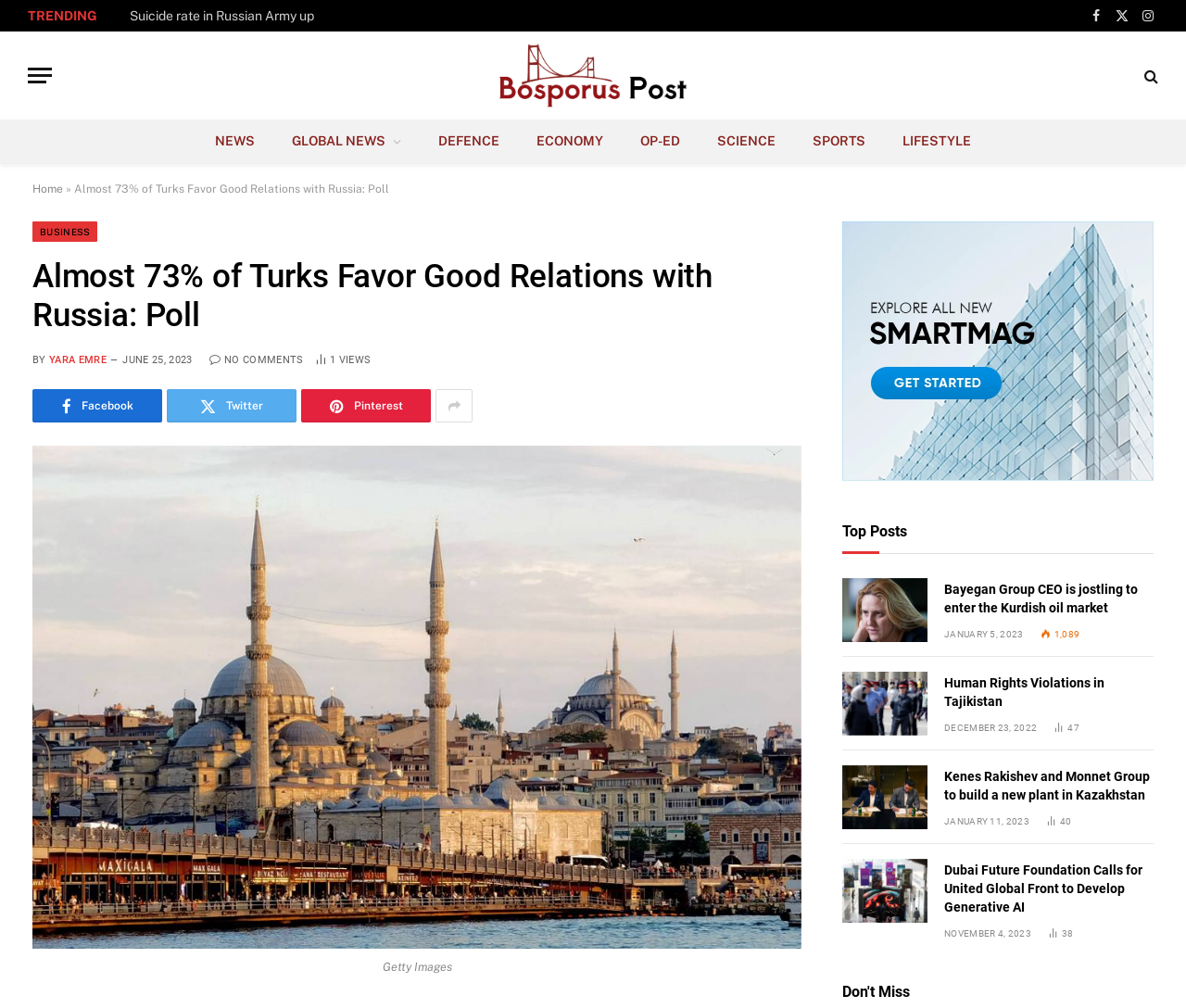What is the topic of the main article?
Based on the image, answer the question with a single word or brief phrase.

Turkish relations with Russia